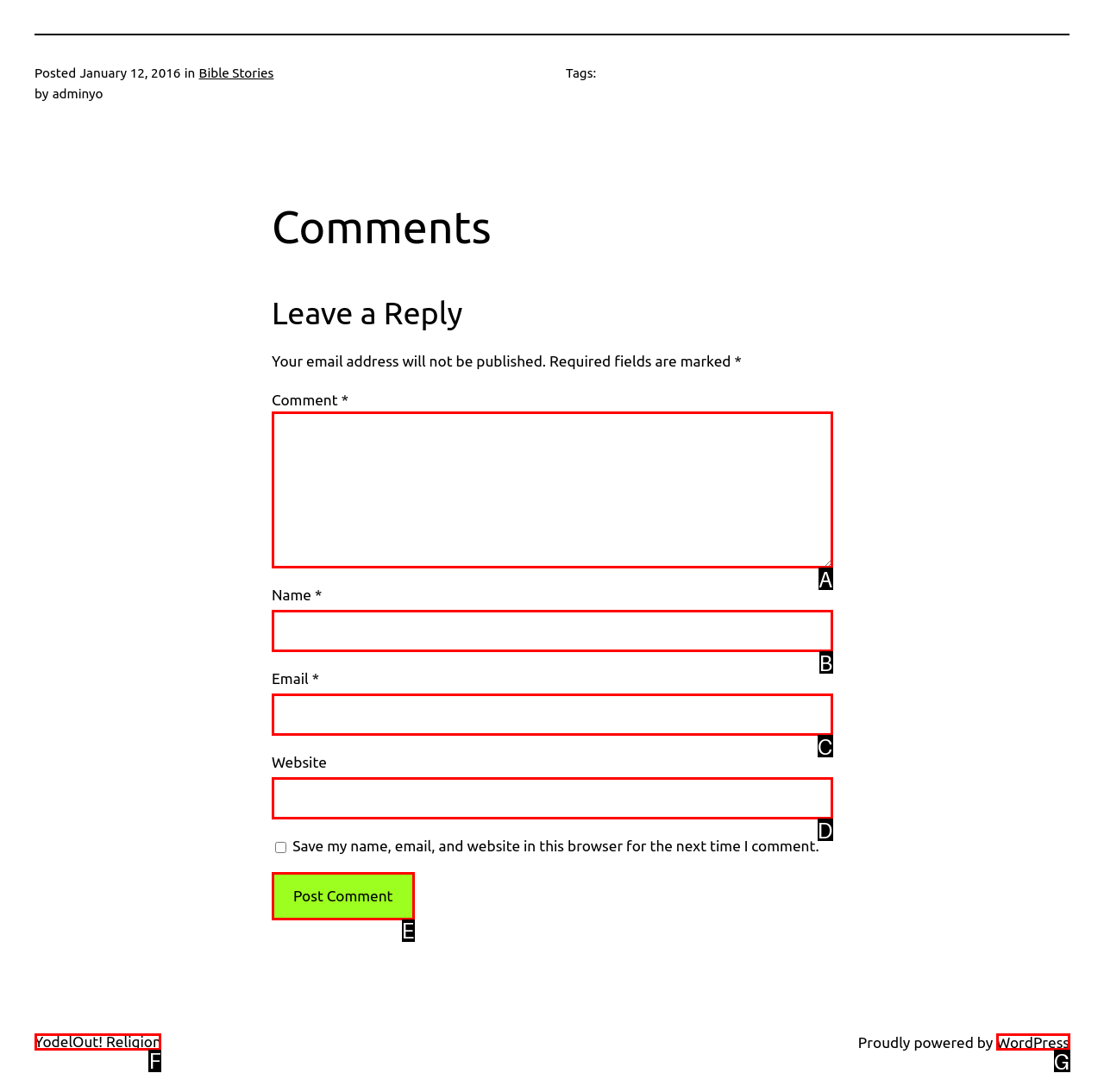Based on the description: parent_node: Email * aria-describedby="email-notes" name="email", select the HTML element that fits best. Provide the letter of the matching option.

C